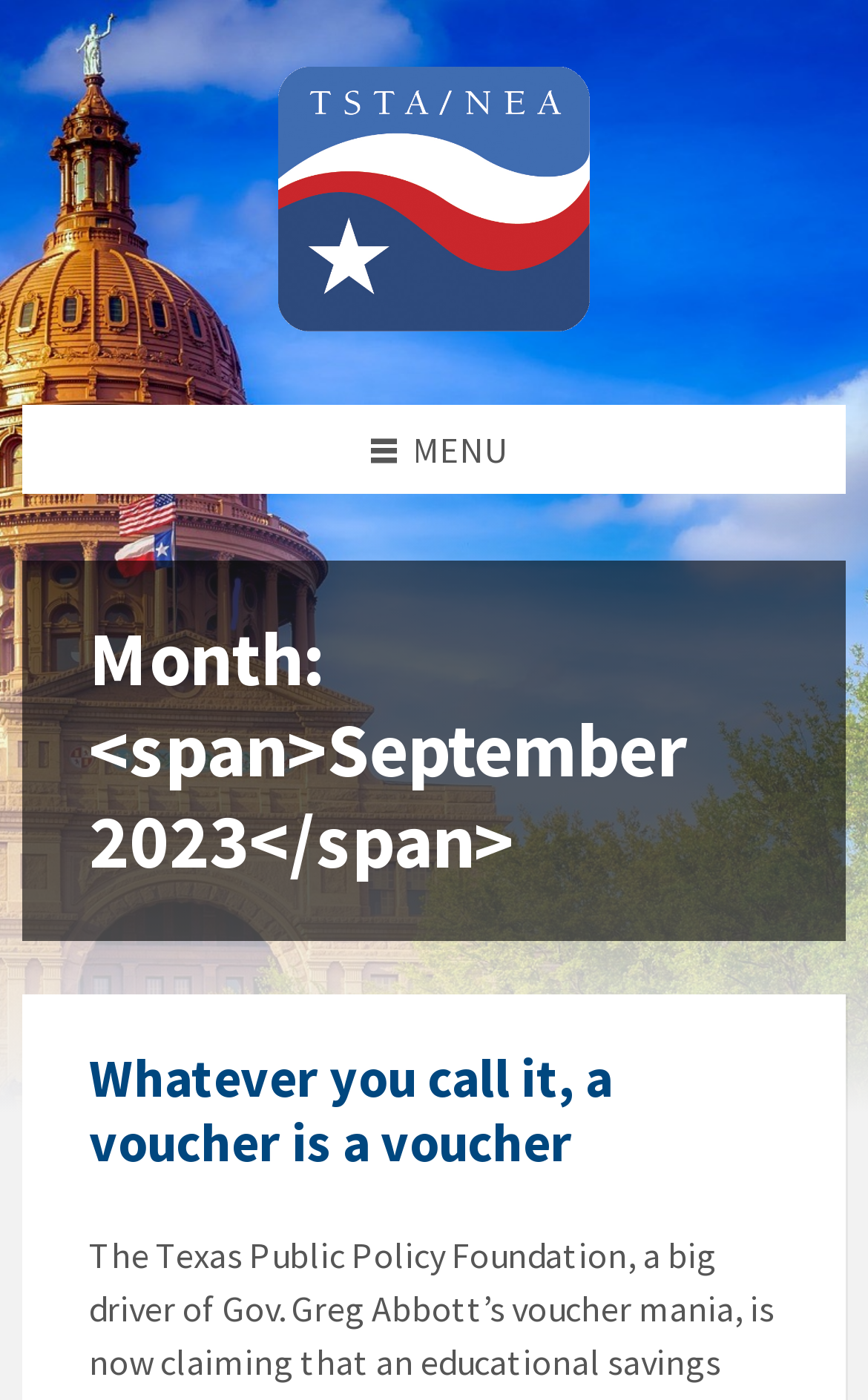Locate and provide the bounding box coordinates for the HTML element that matches this description: "alt="Grading Texas"".

[0.321, 0.211, 0.679, 0.243]